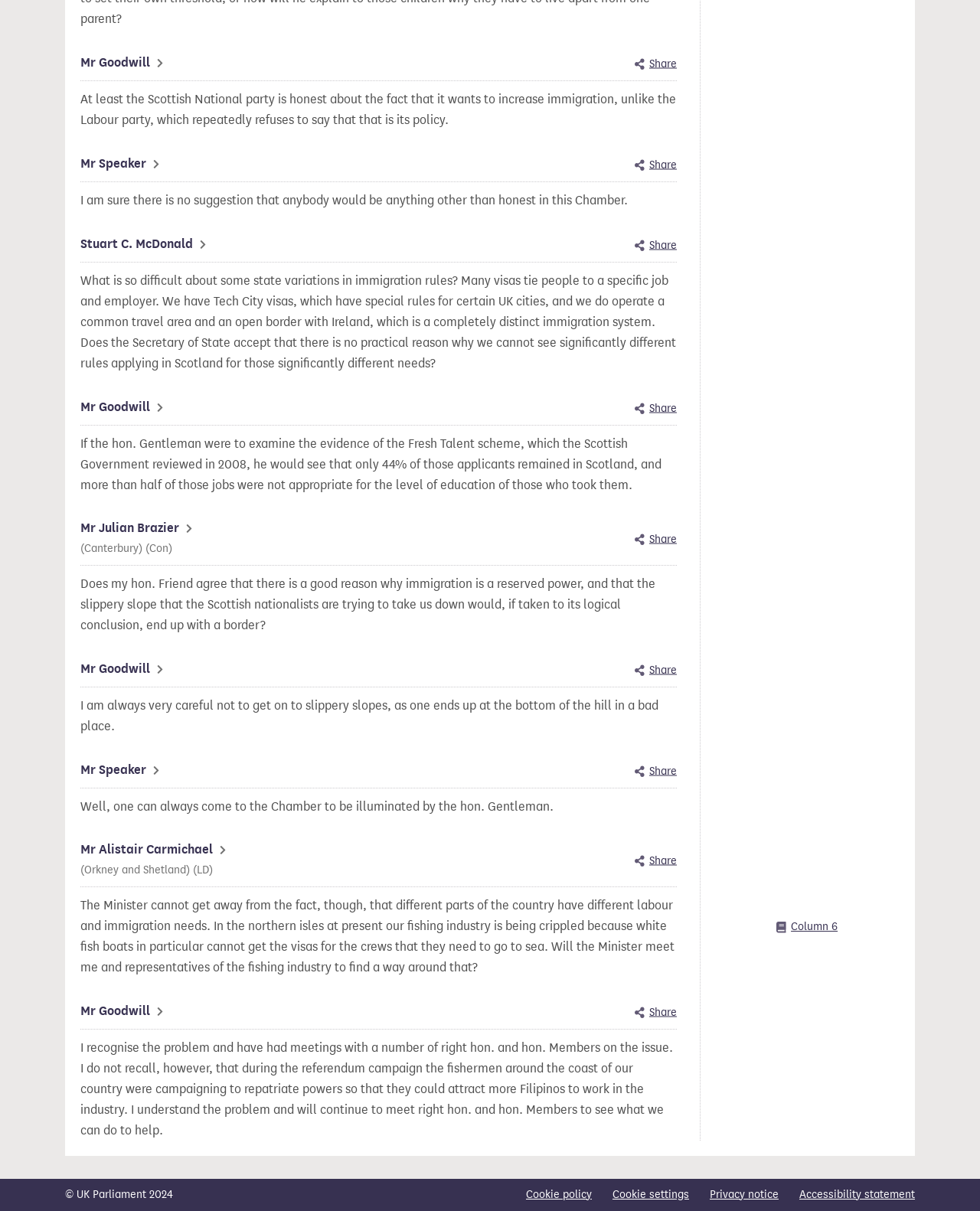Please mark the bounding box coordinates of the area that should be clicked to carry out the instruction: "Toggle showing location of Column 6".

[0.792, 0.758, 0.855, 0.772]